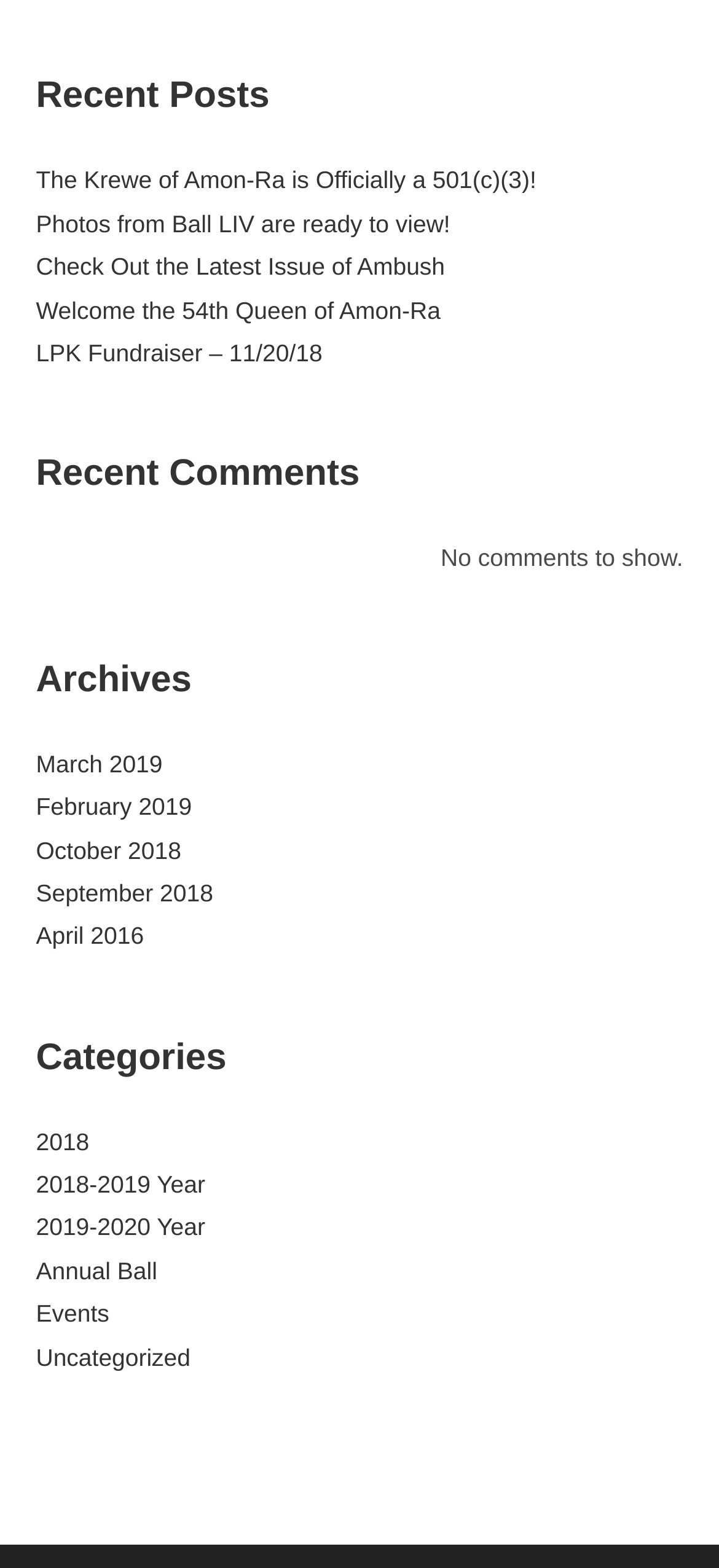Refer to the image and provide an in-depth answer to the question: 
What is the latest issue of Ambush?

I found the link 'Check Out the Latest Issue of Ambush' under the 'Recent Posts' heading, which implies that it is the latest issue.